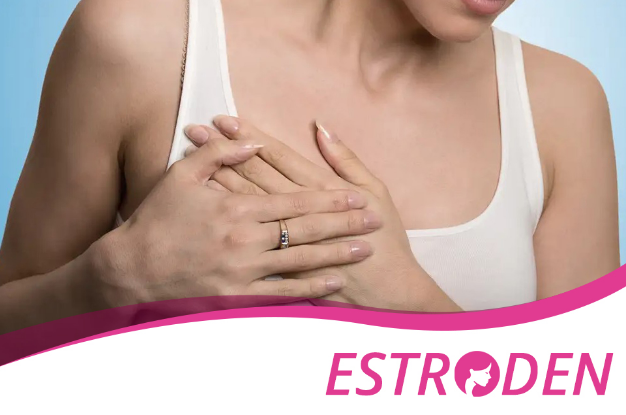Where is the brand's logo located?
Please answer the question with as much detail and depth as you can.

The brand's logo is prominently displayed at the bottom of the image, indicating the source of the information presented and associating the image with the Estroden website.